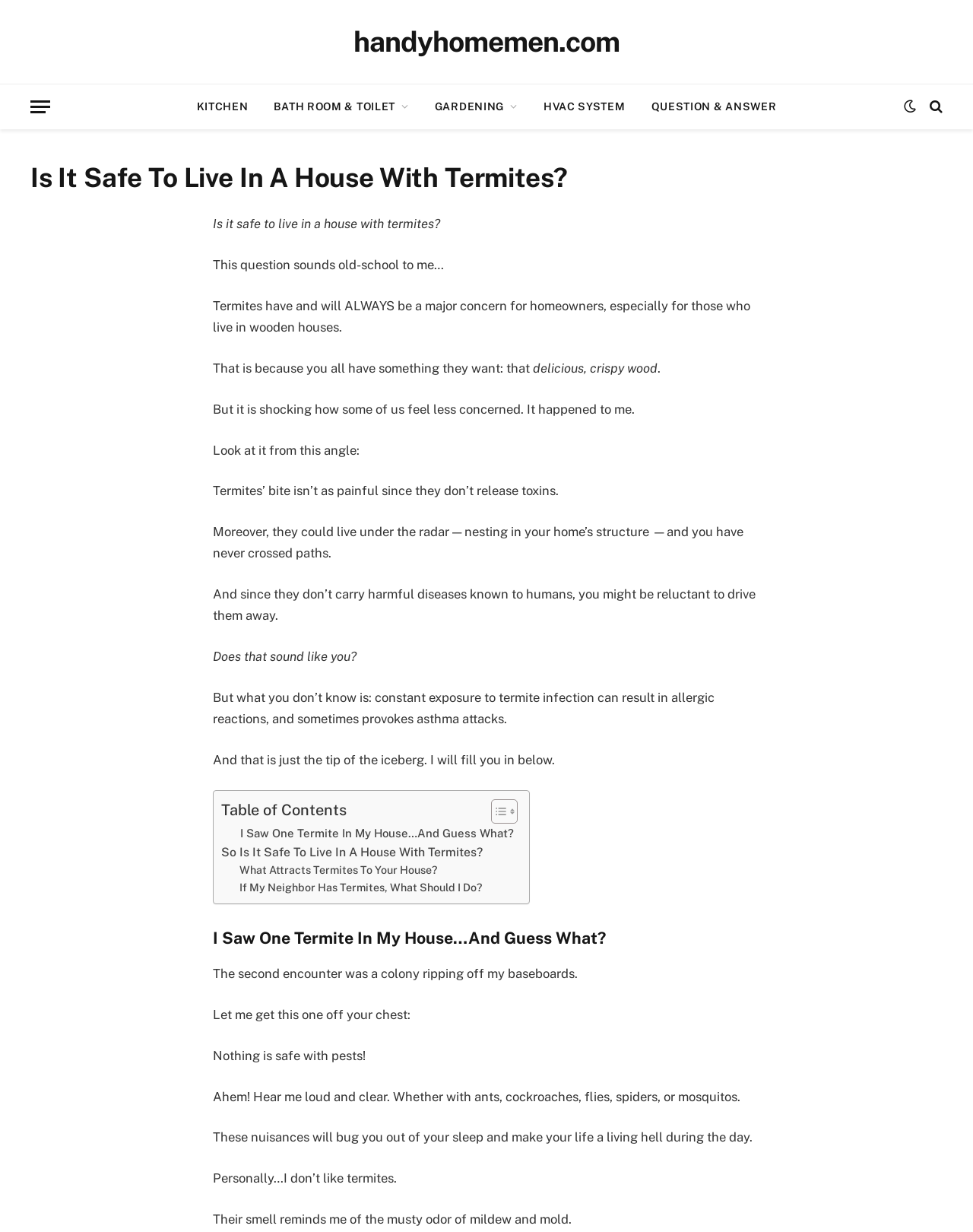Please specify the bounding box coordinates of the element that should be clicked to execute the given instruction: 'Toggle the 'Table of Content''. Ensure the coordinates are four float numbers between 0 and 1, expressed as [left, top, right, bottom].

[0.493, 0.648, 0.528, 0.669]